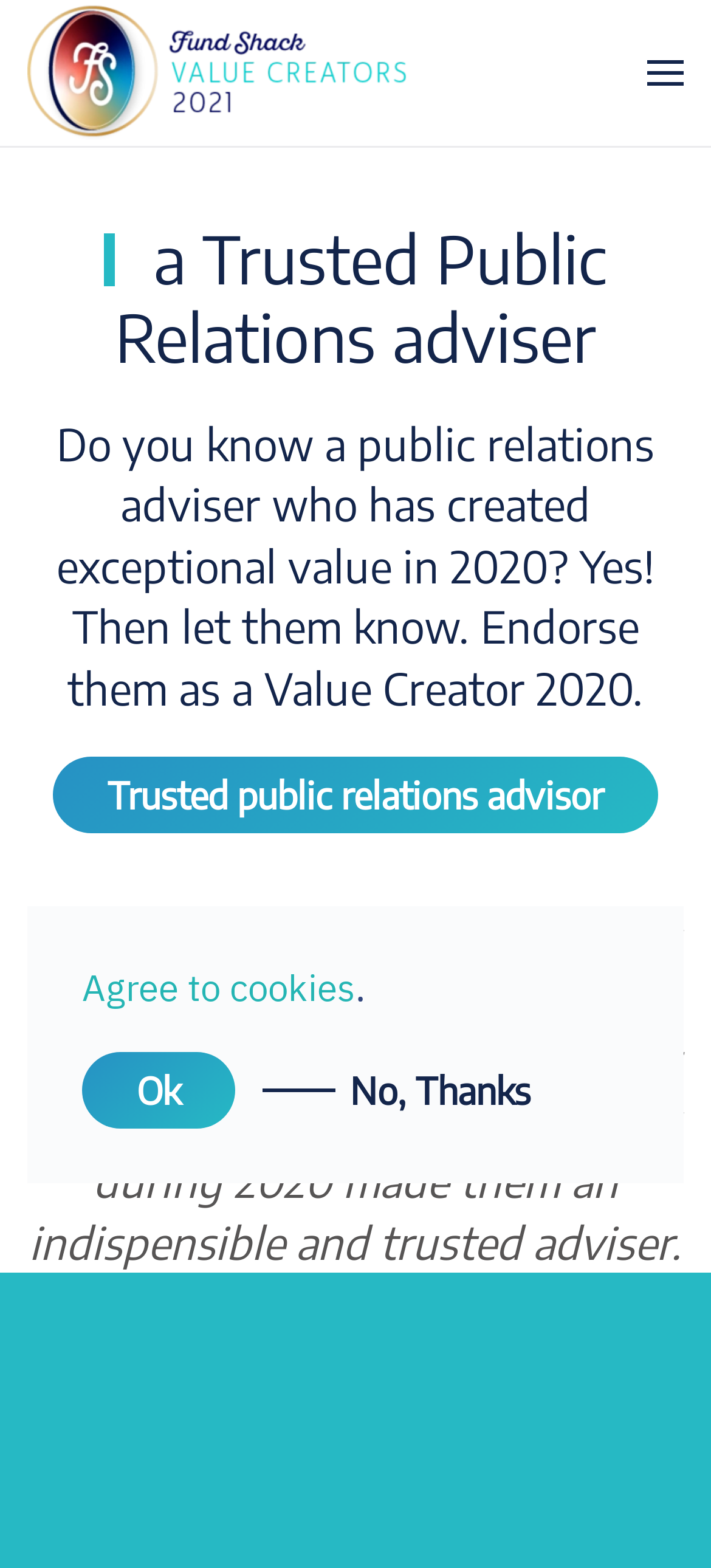Using the description: "Trusted public relations advisor", determine the UI element's bounding box coordinates. Ensure the coordinates are in the format of four float numbers between 0 and 1, i.e., [left, top, right, bottom].

[0.074, 0.482, 0.926, 0.531]